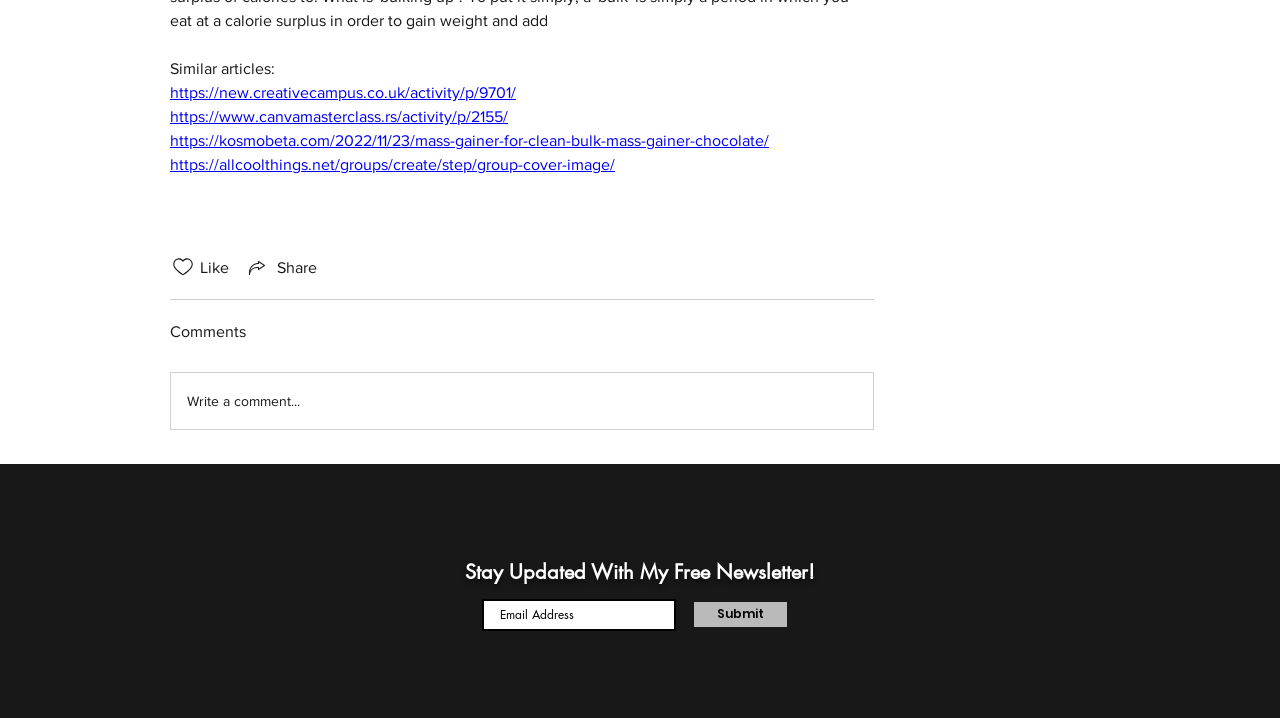Specify the bounding box coordinates of the area that needs to be clicked to achieve the following instruction: "Write a comment".

[0.134, 0.52, 0.682, 0.598]